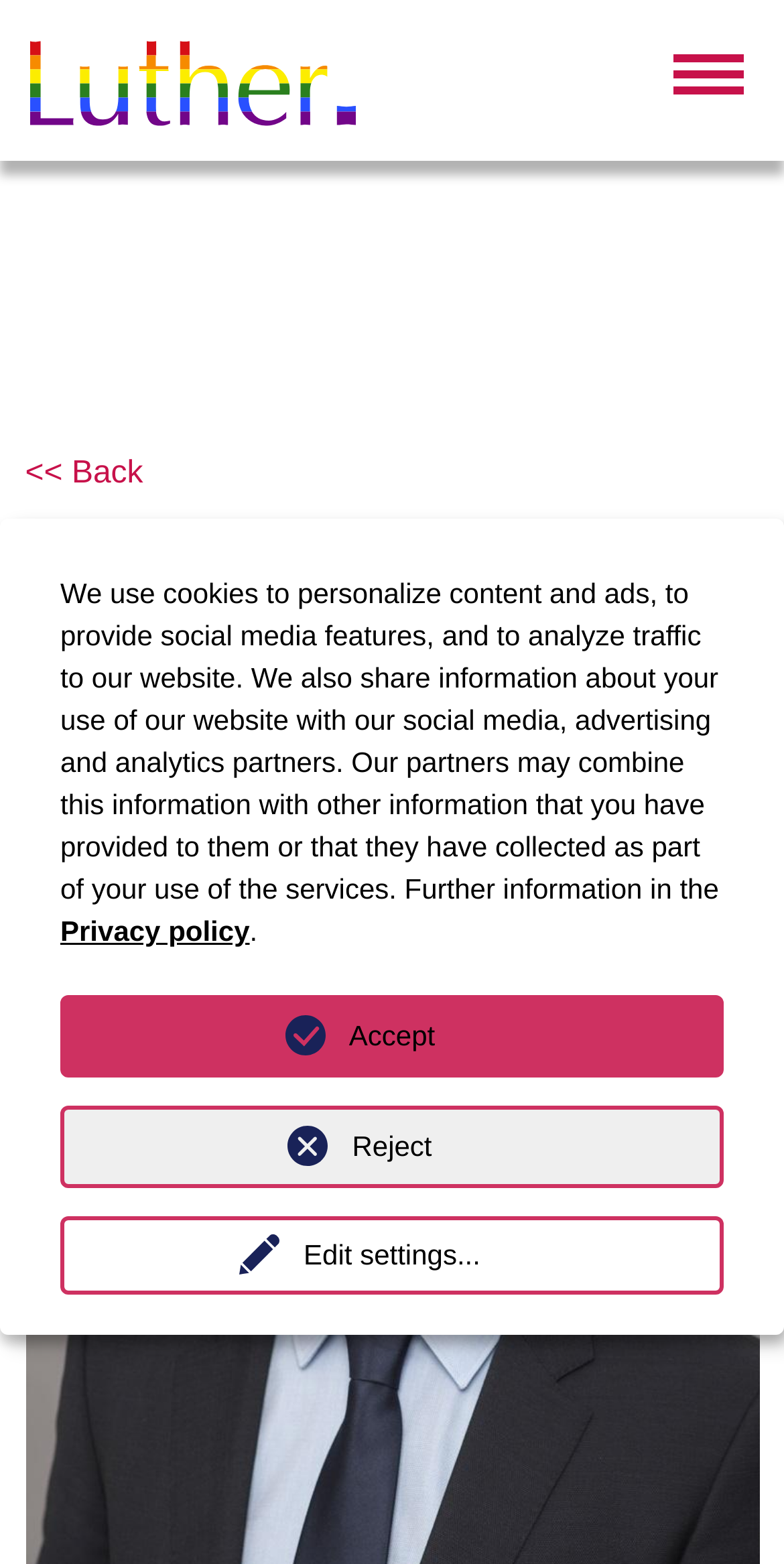Using the webpage screenshot, locate the HTML element that fits the following description and provide its bounding box: "Accept".

[0.077, 0.636, 0.923, 0.689]